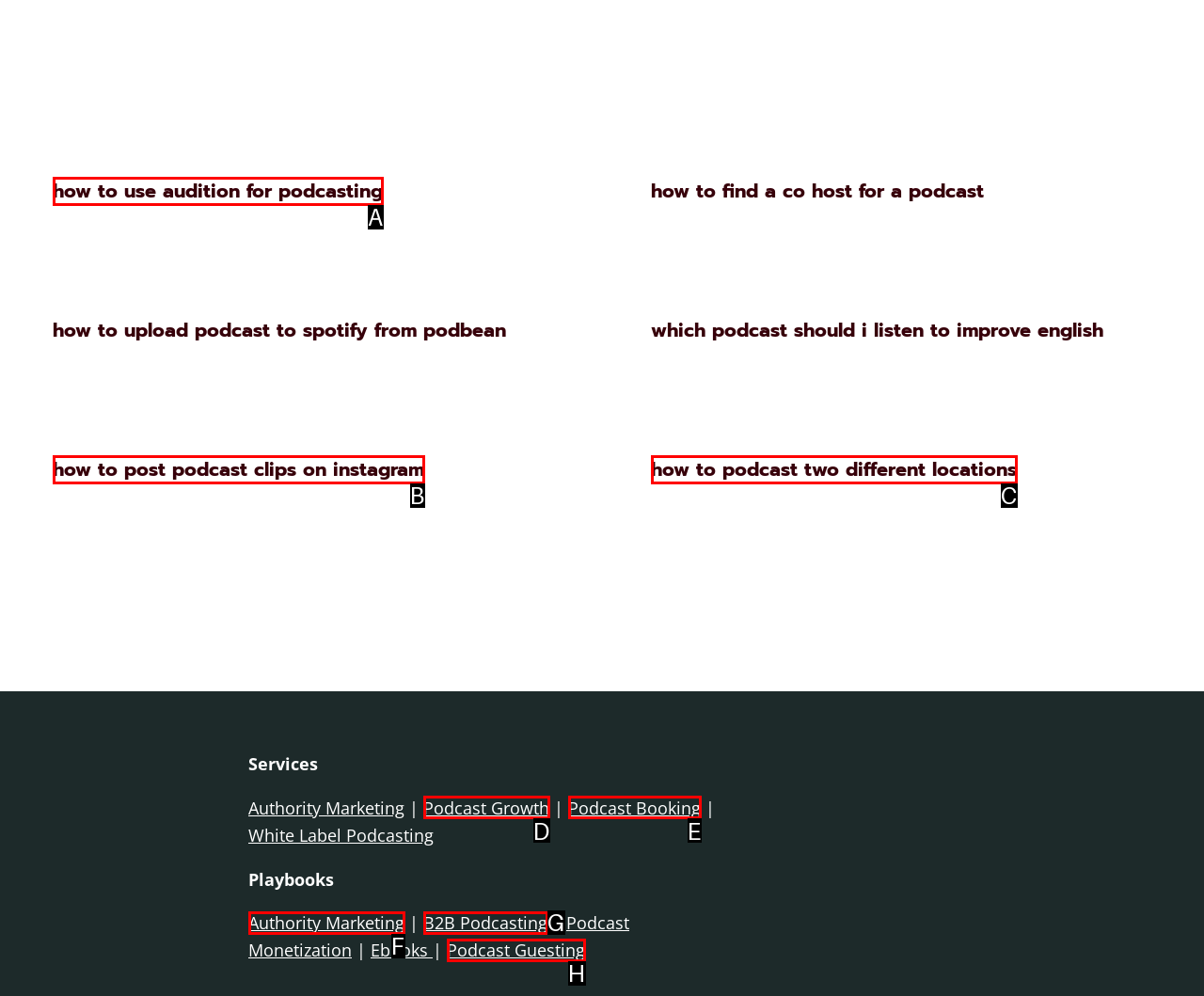From the provided choices, determine which option matches the description: Podcast Guesting. Respond with the letter of the correct choice directly.

H